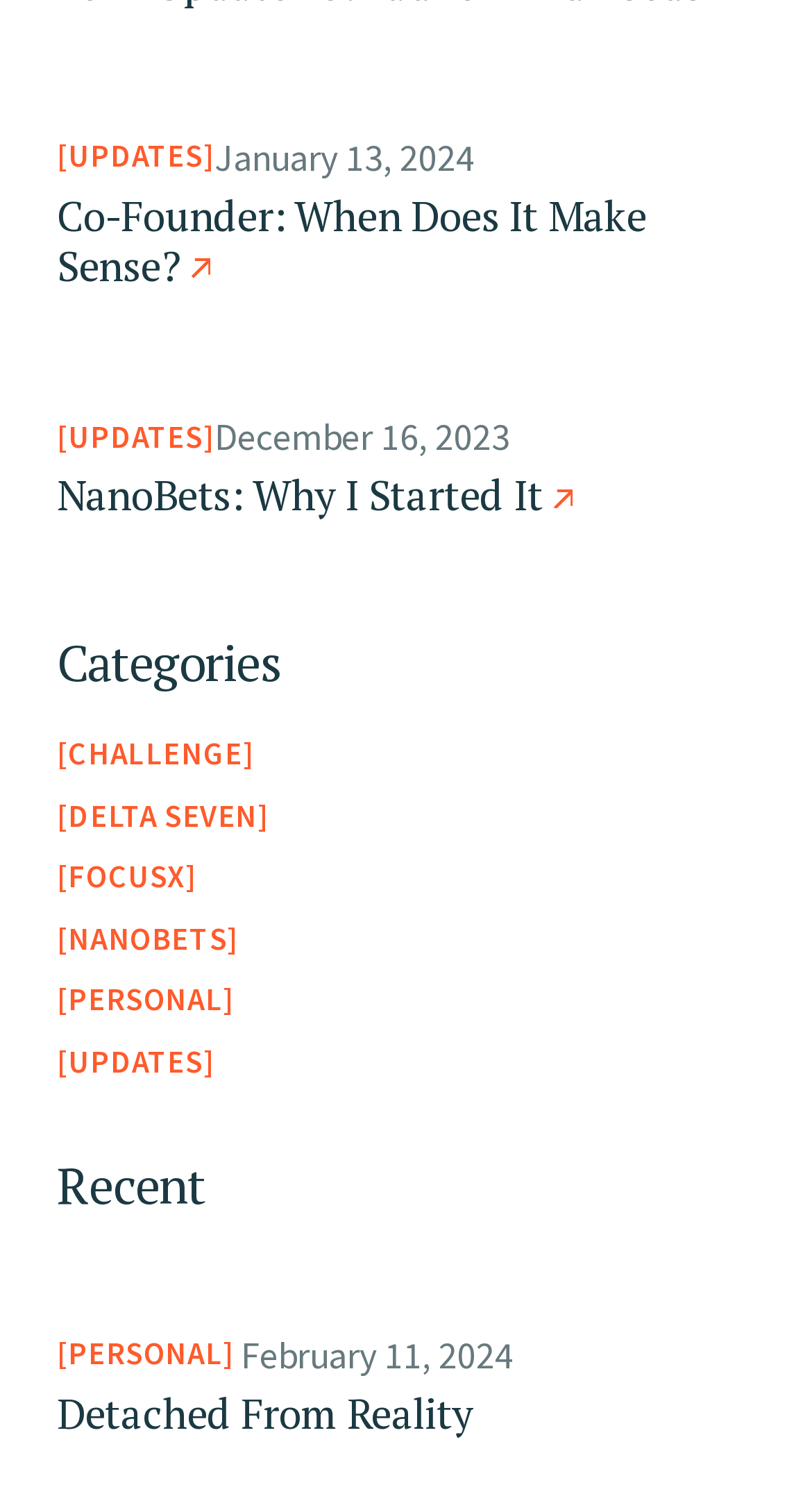Please identify the bounding box coordinates of the element that needs to be clicked to perform the following instruction: "explore NanoBets category".

[0.07, 0.618, 0.294, 0.646]